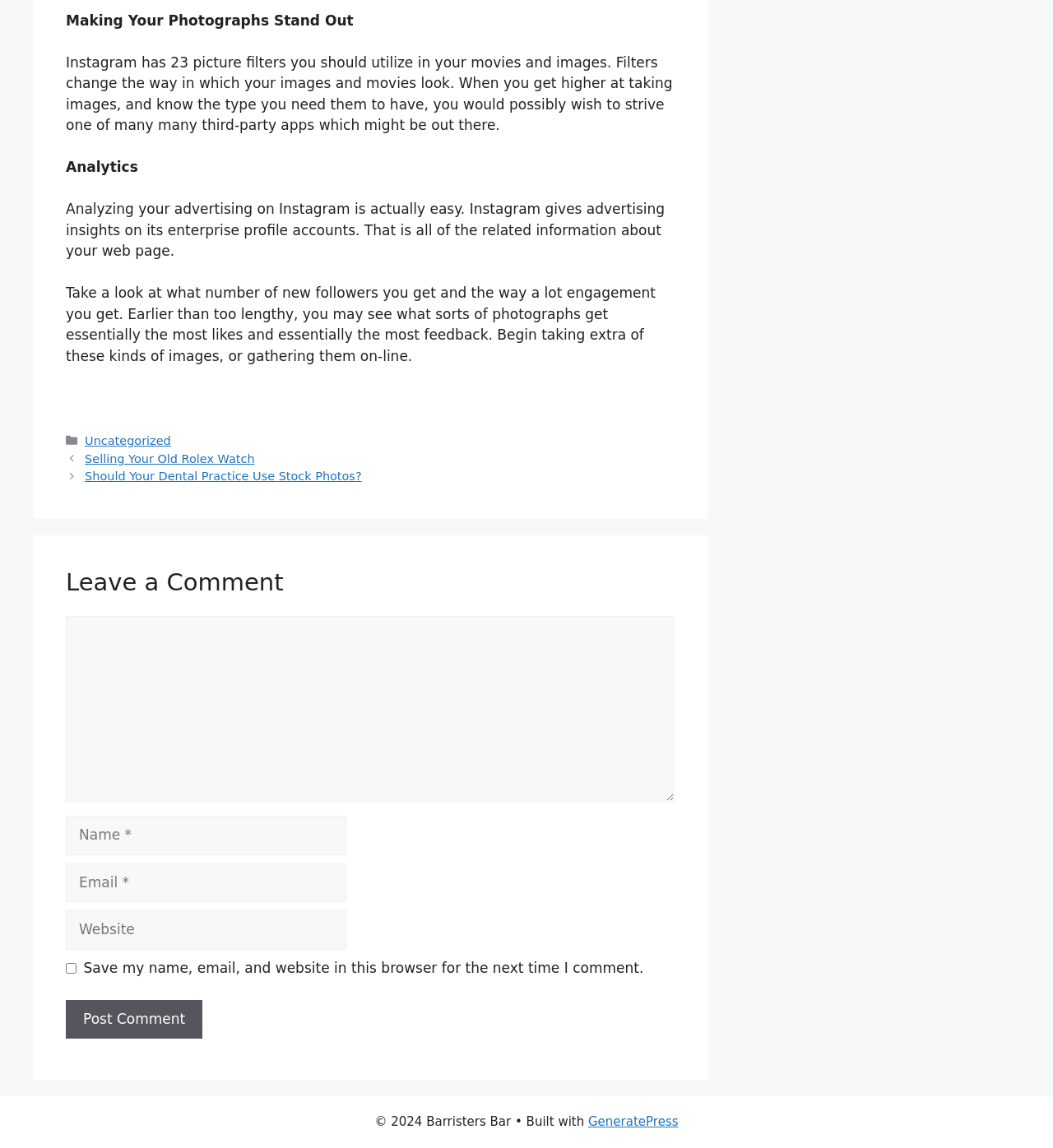Bounding box coordinates should be provided in the format (top-left x, top-left y, bottom-right x, bottom-right y) with all values between 0 and 1. Identify the bounding box for this UI element: Selling Your Old Rolex Watch

[0.081, 0.394, 0.242, 0.405]